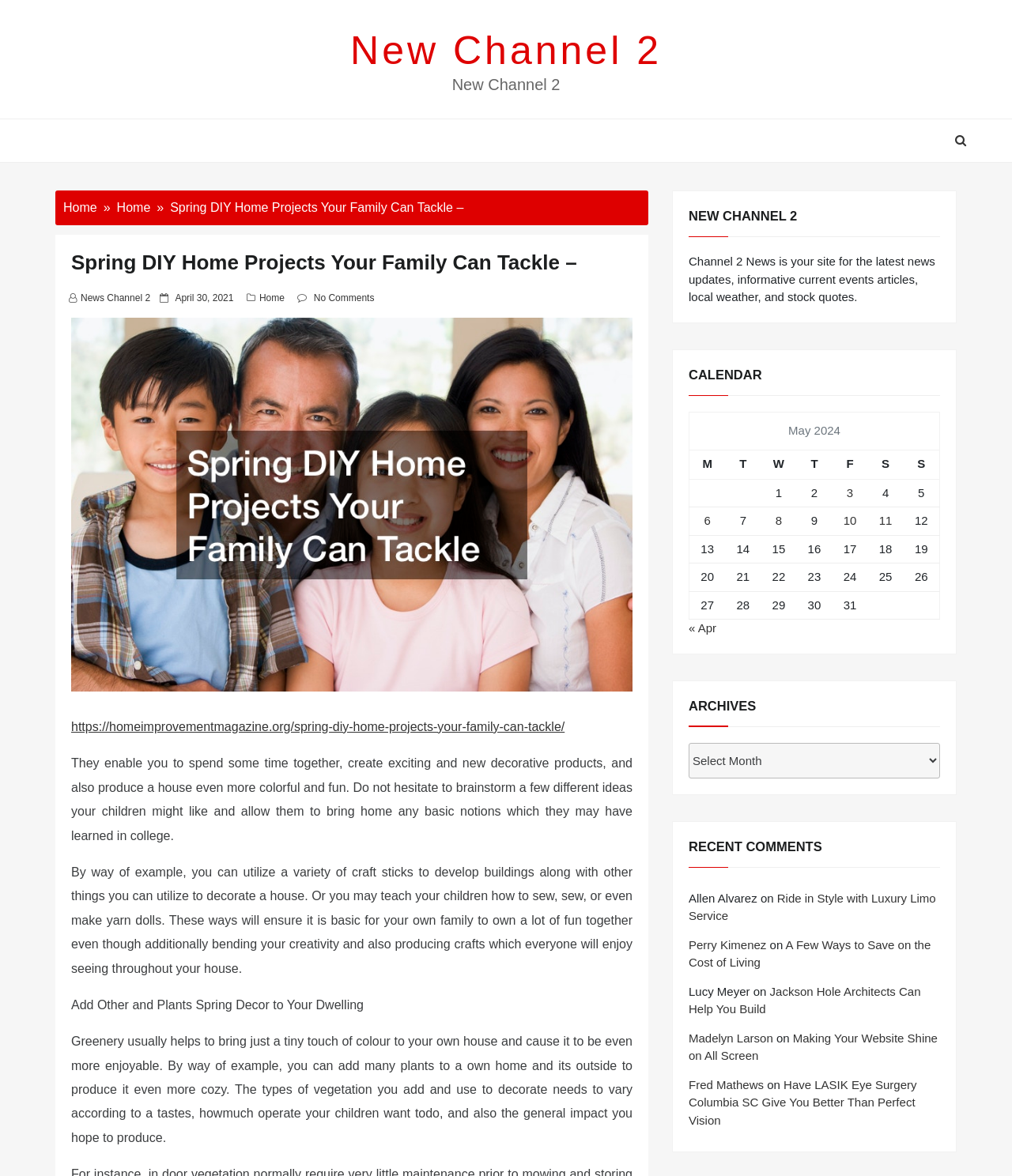What is the purpose of the DIY projects?
Using the visual information, reply with a single word or short phrase.

To spend time together and create decorative products